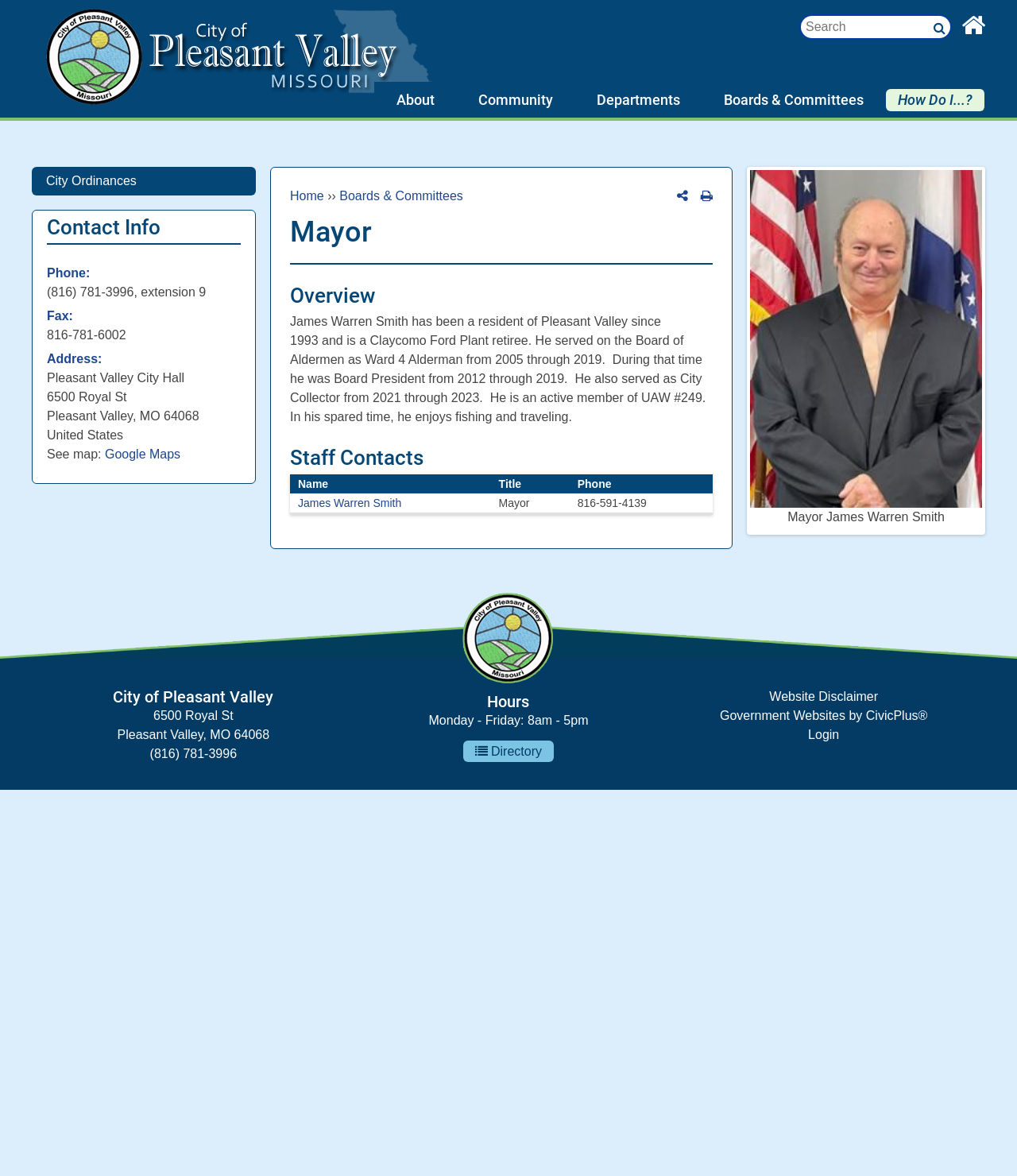Identify the bounding box coordinates of the clickable region required to complete the instruction: "View Mayor's overview". The coordinates should be given as four float numbers within the range of 0 and 1, i.e., [left, top, right, bottom].

[0.285, 0.241, 0.701, 0.261]